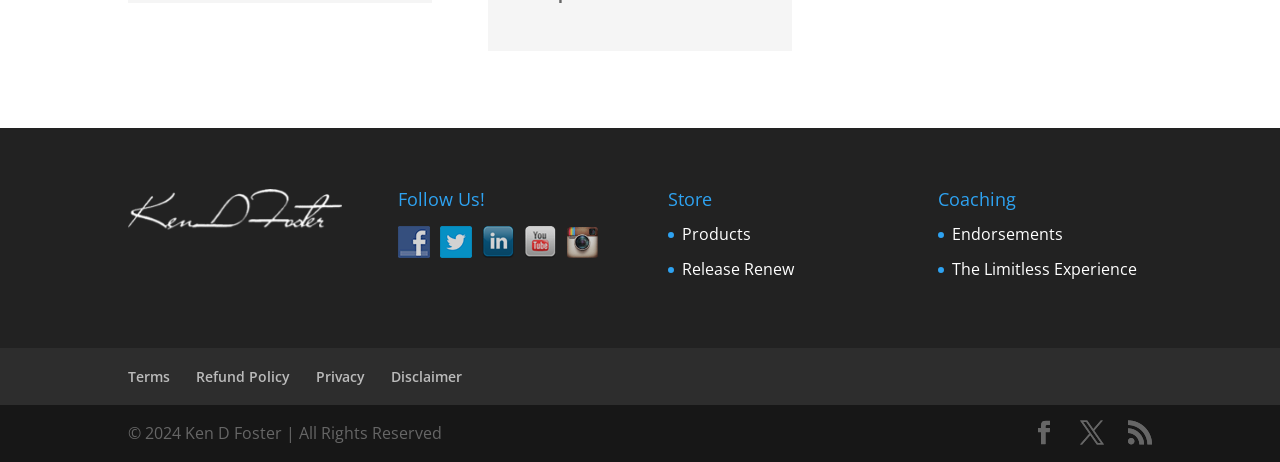What is the last link in the footer section?
Look at the image and provide a detailed response to the question.

The webpage has a footer section with several links. The links are 'Terms', 'Refund Policy', 'Privacy', and 'Disclaimer'. The last link in this section is 'Disclaimer'.